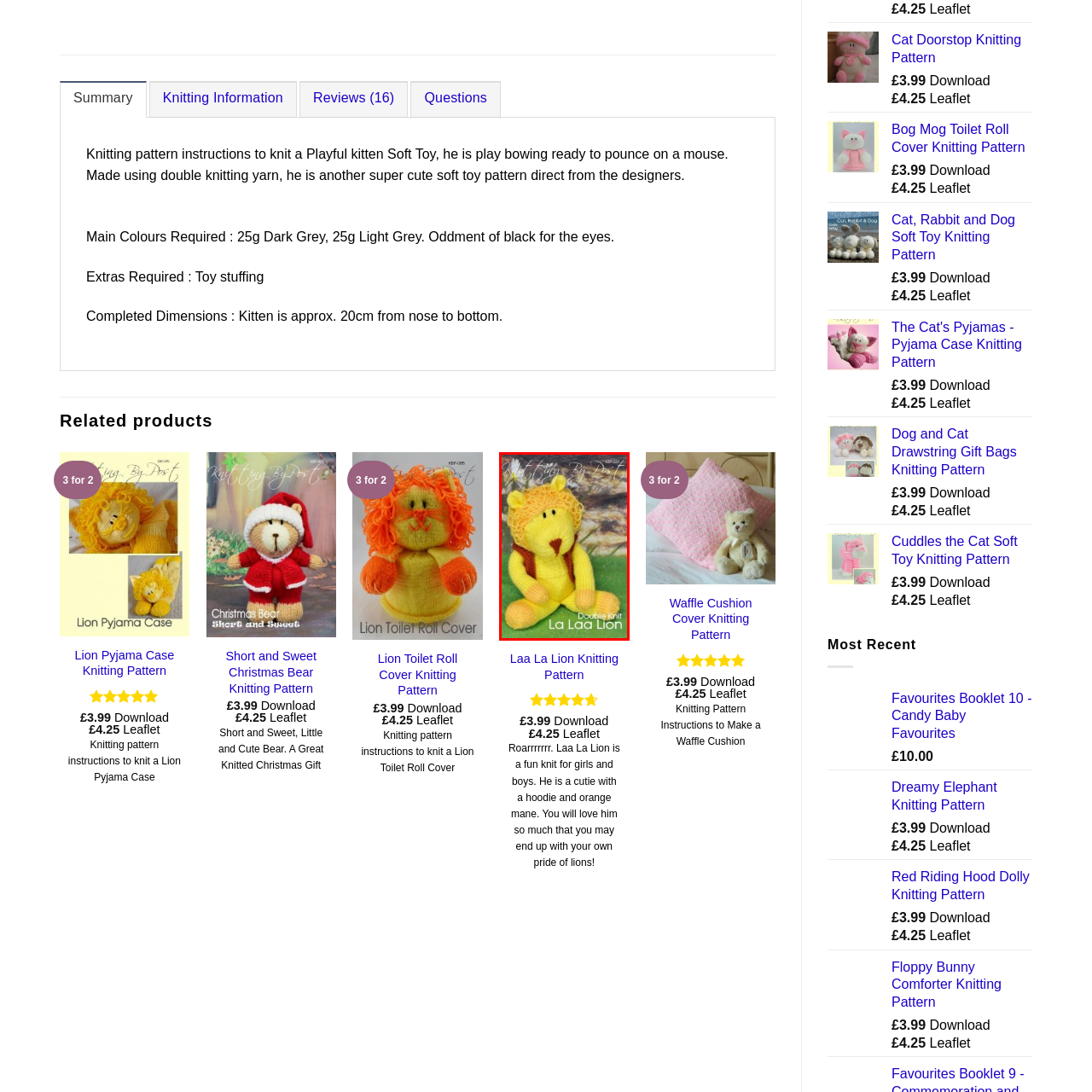Give a detailed narrative of the image enclosed by the red box.

The image features a delightful knitted toy known as "La Laa Lion." This charming creation showcases a lion character that combines vibrant yellow yarn with a playful design. The lion has a knitted mane in a soft yellow hue, complete with small ears and a distinctive heart-shaped nose, adding an endearing touch to its appearance. Dressed in a brown vest, the toy sits comfortably against a green background, mimicking a natural grass setting, which enhances its playful and whimsical character. The packaging notes that this design is intended for double knitting, indicating that it requires a thoughtful approach to create this cuddly lion. Ideal for both gifting and creative knitting projects, it embodies warmth and companionship.